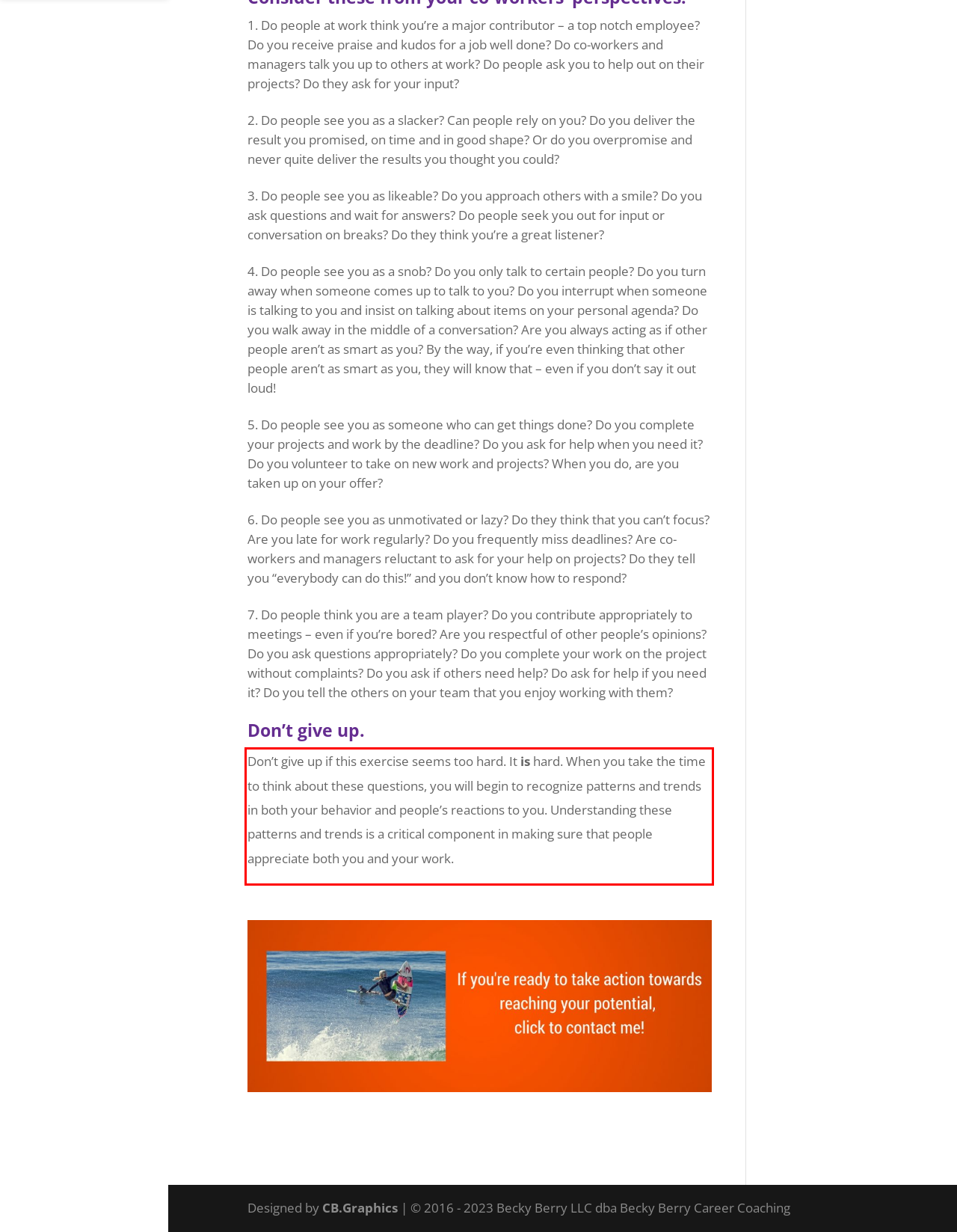Examine the webpage screenshot and use OCR to recognize and output the text within the red bounding box.

Don’t give up if this exercise seems too hard. It is hard. When you take the time to think about these questions, you will begin to recognize patterns and trends in both your behavior and people’s reactions to you. Understanding these patterns and trends is a critical component in making sure that people appreciate both you and your work.